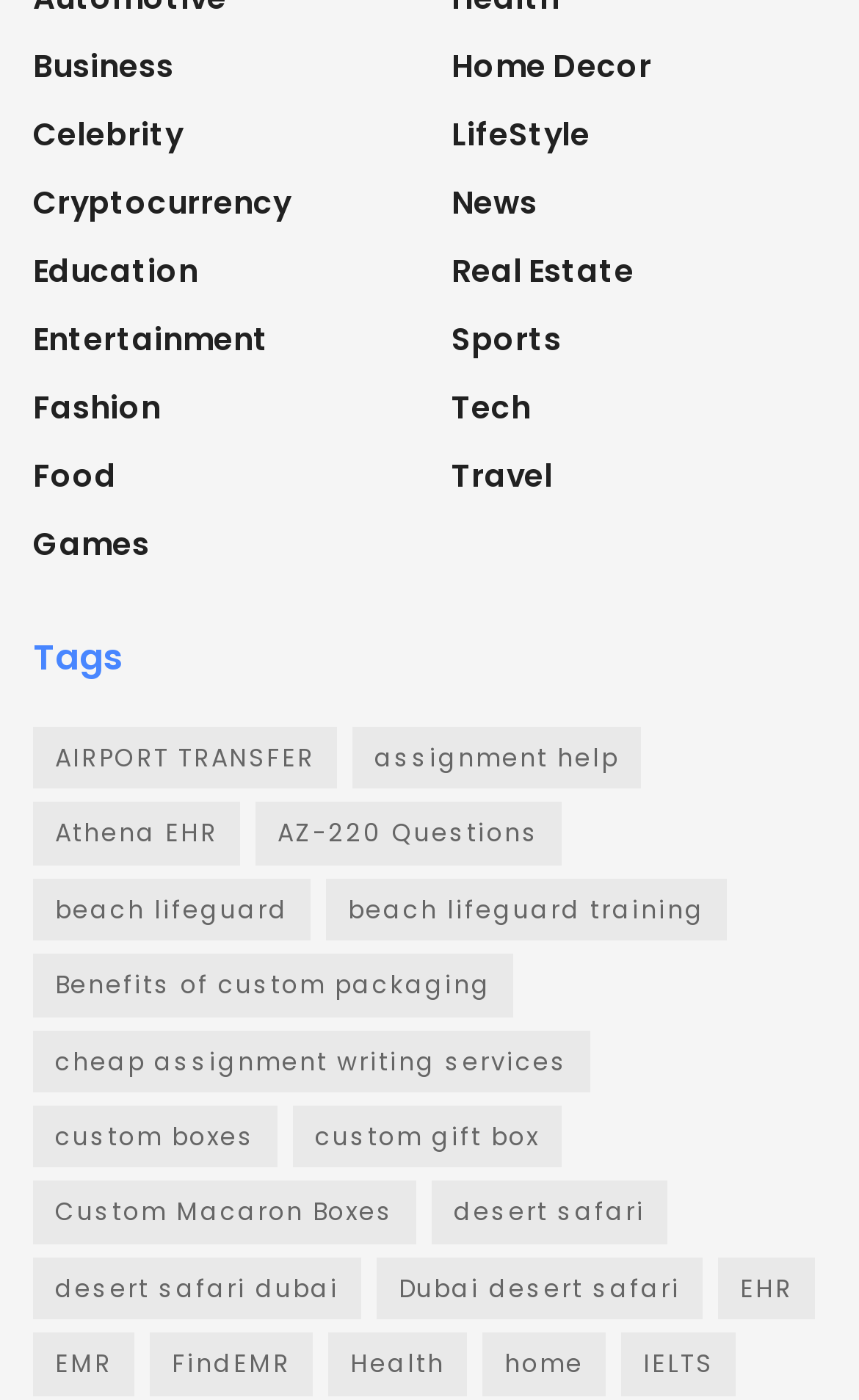Identify the bounding box coordinates of the part that should be clicked to carry out this instruction: "Click on Business".

[0.038, 0.031, 0.203, 0.064]